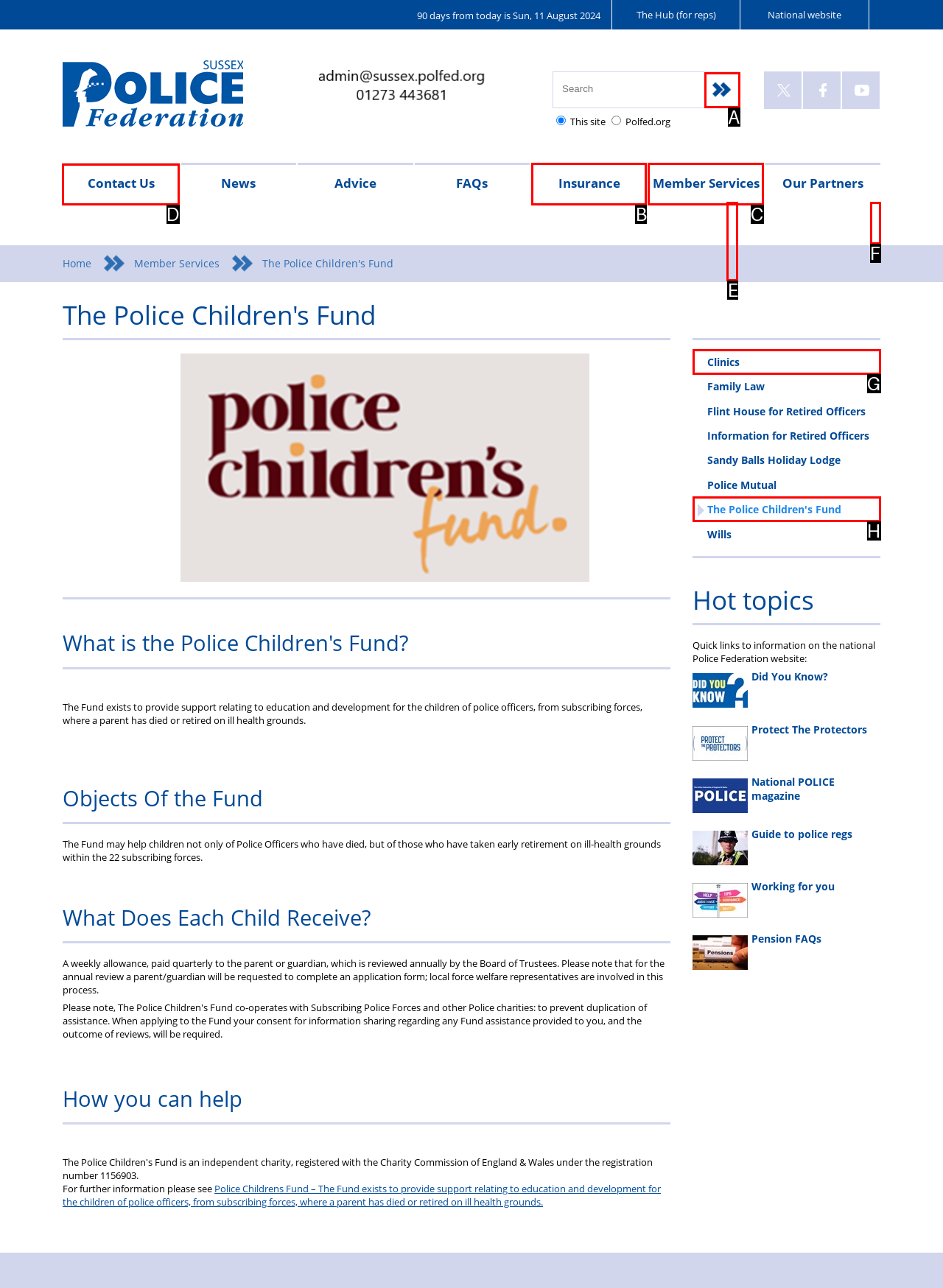From the options shown in the screenshot, tell me which lettered element I need to click to complete the task: Contact Us.

D